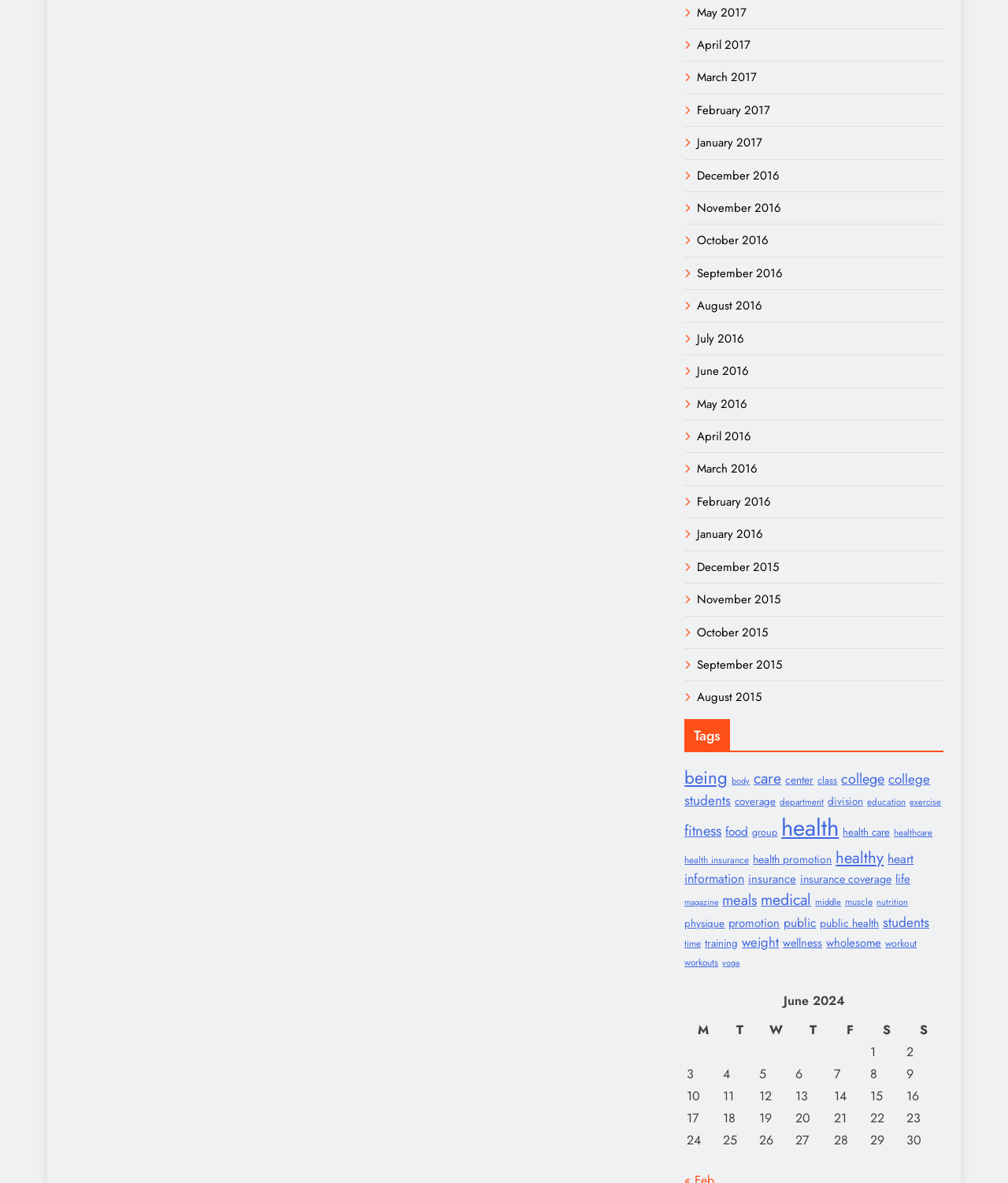Given the element description division, predict the bounding box coordinates for the UI element in the webpage screenshot. The format should be (top-left x, top-left y, bottom-right x, bottom-right y), and the values should be between 0 and 1.

[0.821, 0.671, 0.856, 0.684]